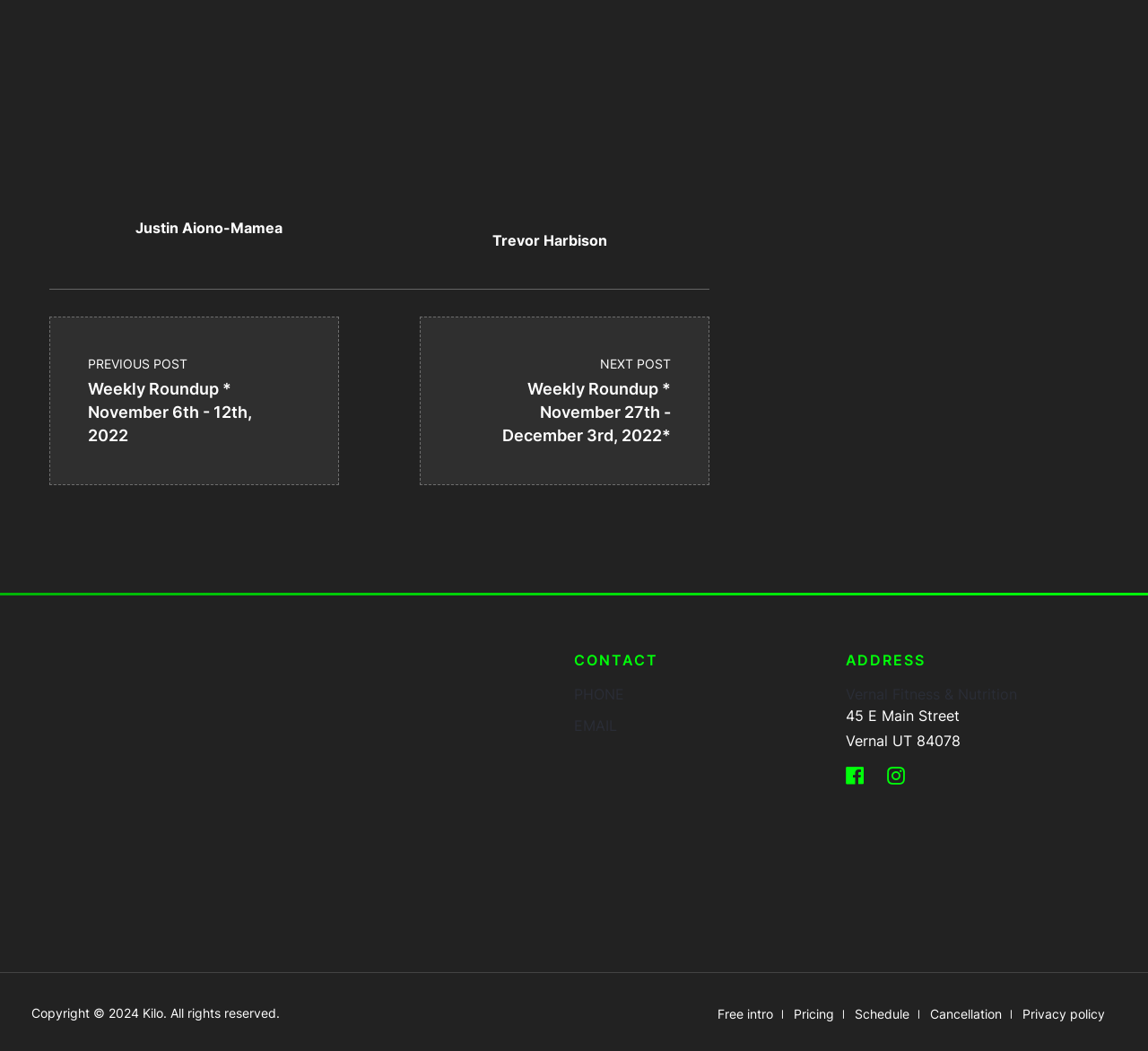Kindly determine the bounding box coordinates for the area that needs to be clicked to execute this instruction: "Go to the schedule page".

[0.737, 0.953, 0.802, 0.977]